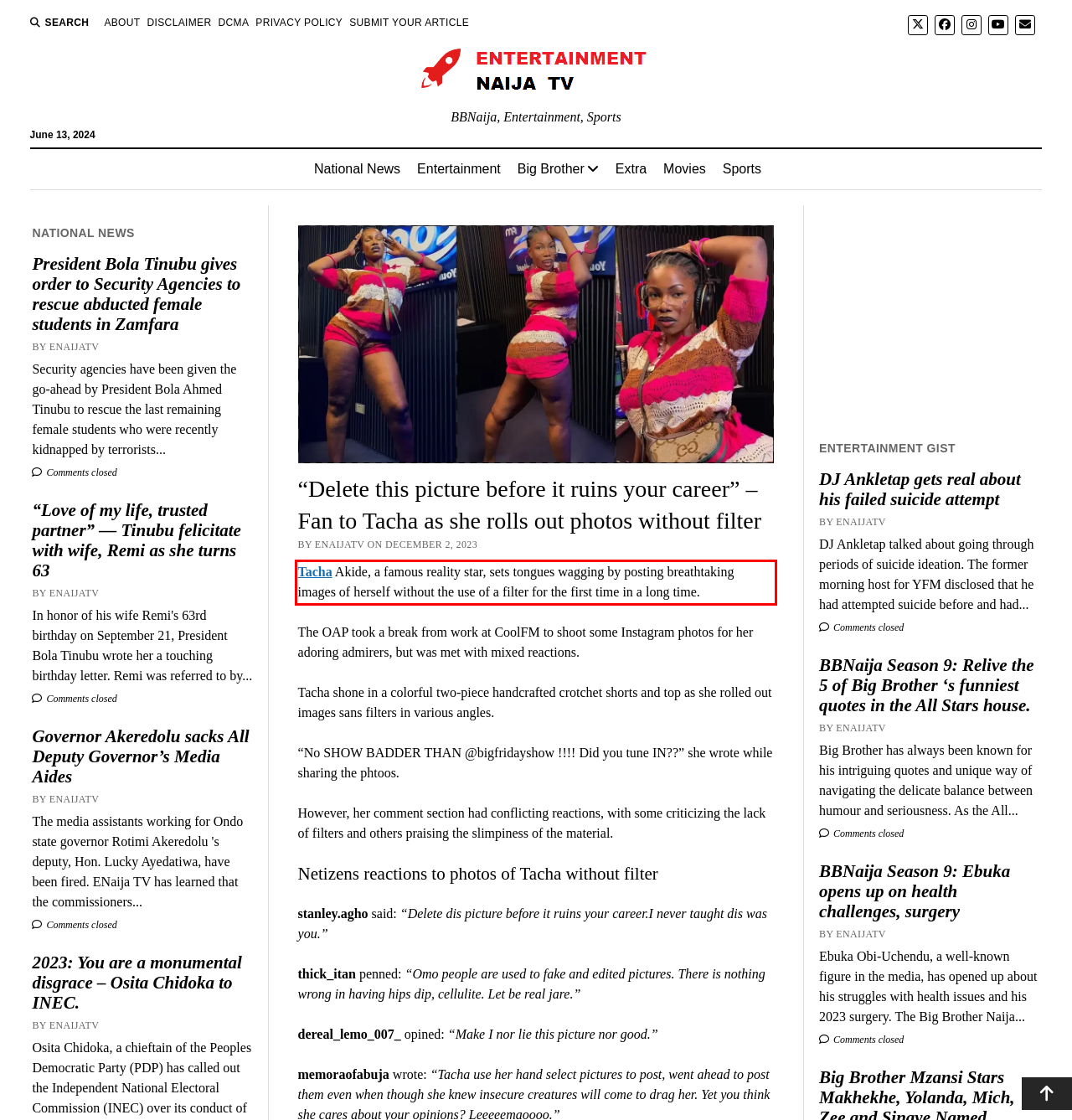Examine the webpage screenshot and use OCR to recognize and output the text within the red bounding box.

Tacha Akide, a famous reality star, sets tongues wagging by posting breathtaking images of herself without the use of a filter for the first time in a long time.